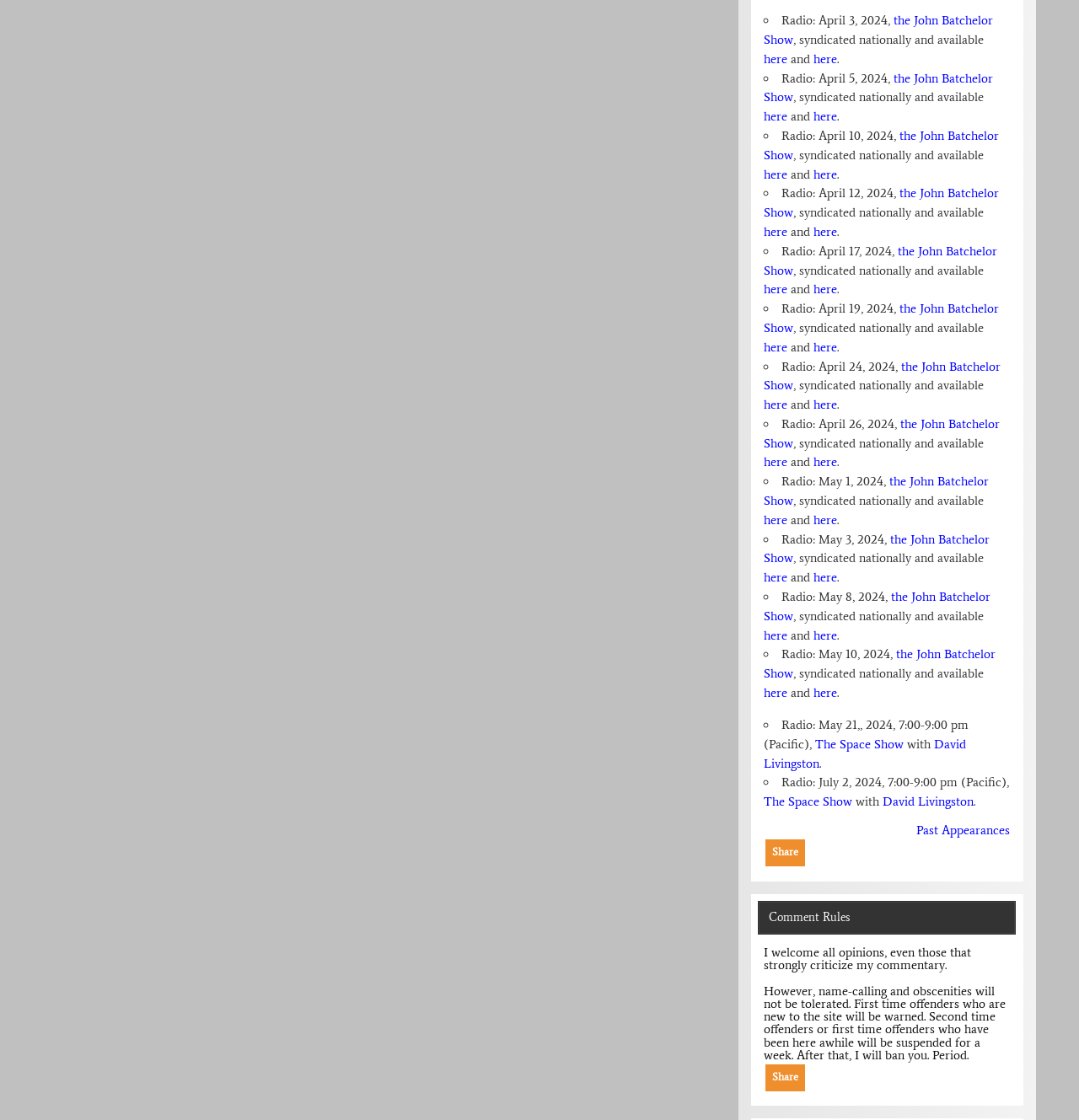Find and indicate the bounding box coordinates of the region you should select to follow the given instruction: "Click the link to the John Batchelor Show".

[0.708, 0.011, 0.92, 0.042]